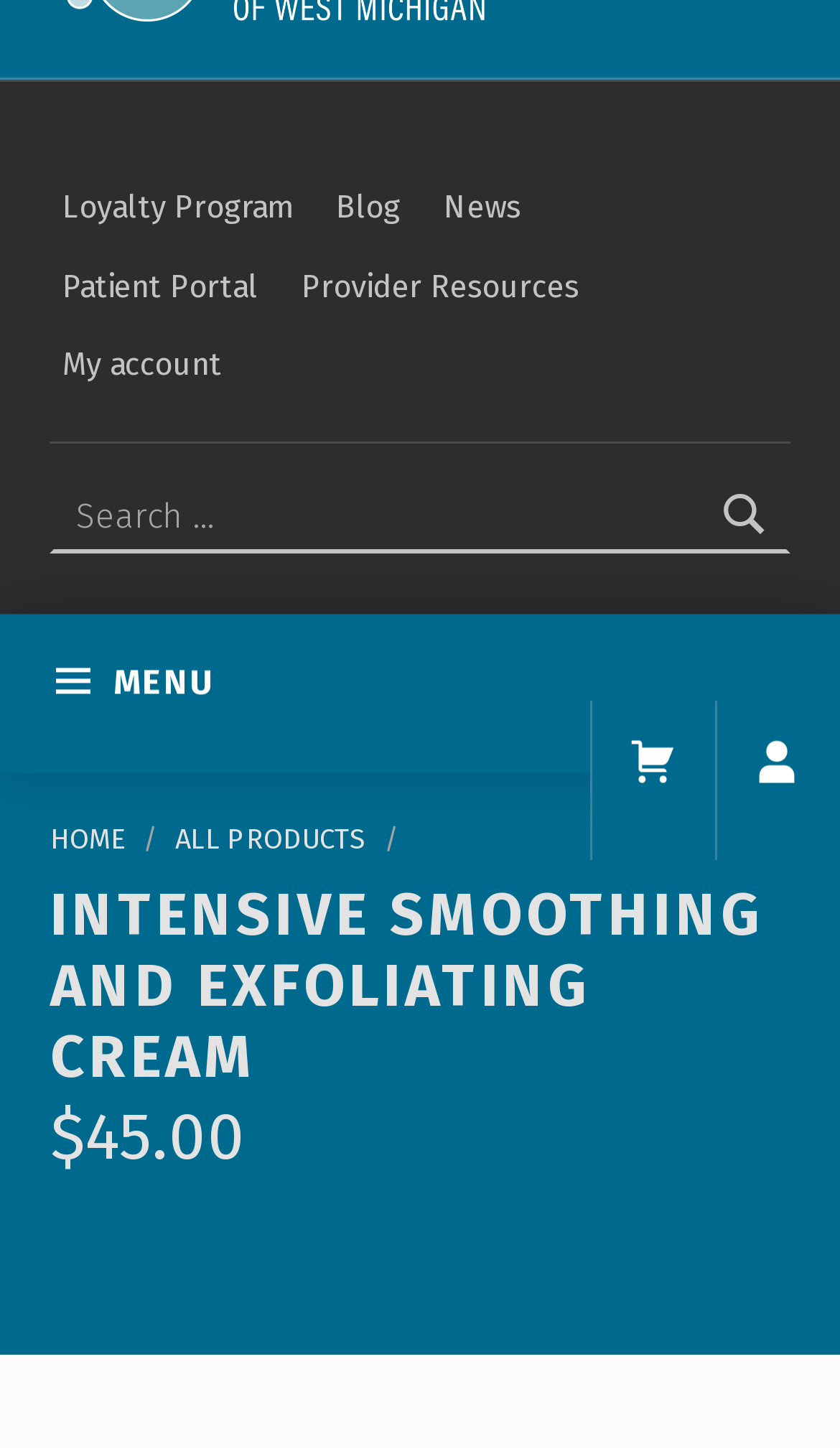Locate the bounding box of the UI element based on this description: "My account". Provide four float numbers between 0 and 1 as [left, top, right, bottom].

[0.06, 0.227, 0.278, 0.281]